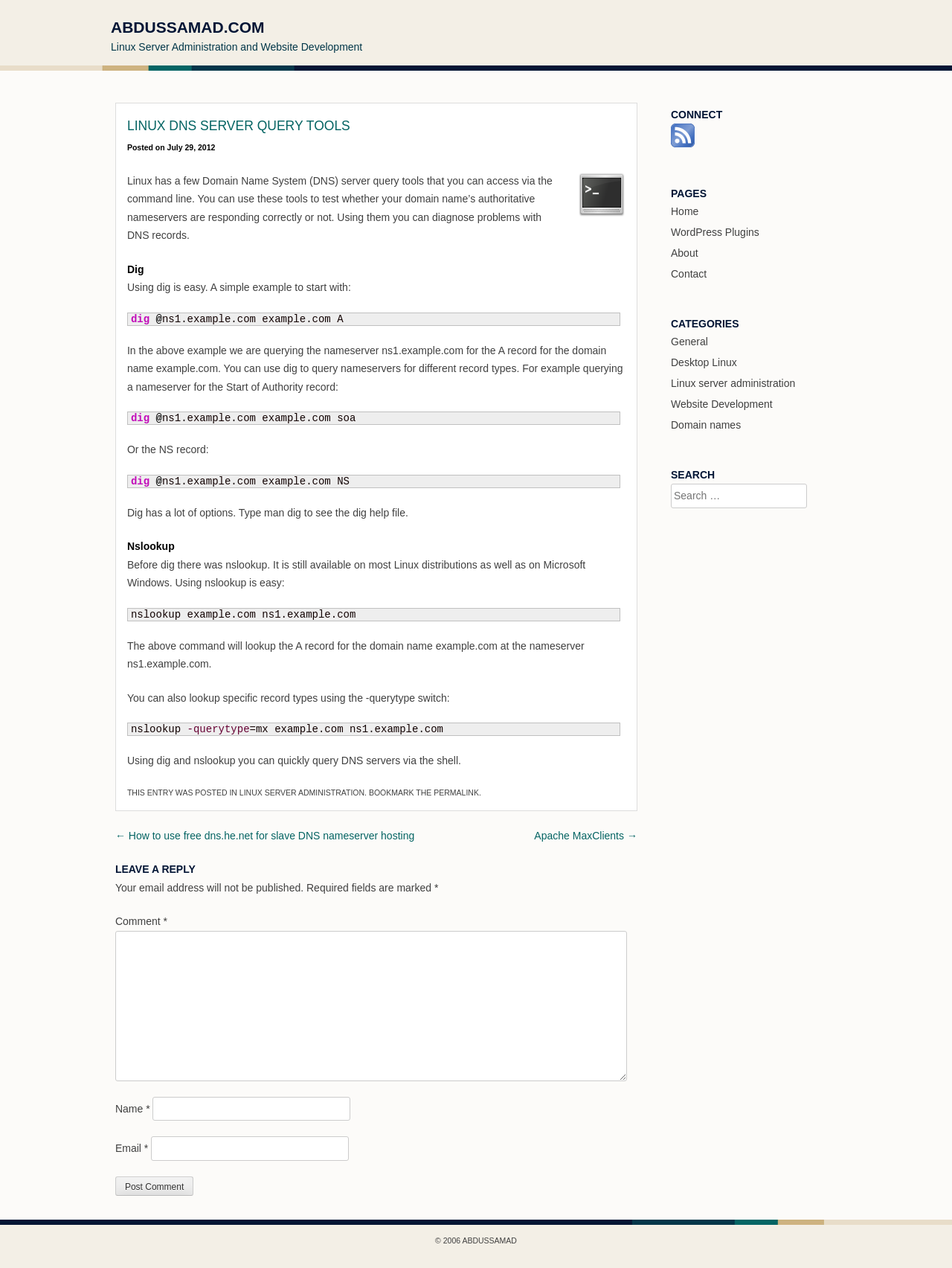What is the alternative to dig mentioned on the webpage?
Please analyze the image and answer the question with as much detail as possible.

The webpage mentions nslookup as an alternative to dig. It provides examples of how to use nslookup to query DNS servers, including how to use the -querytype switch to lookup specific record types.